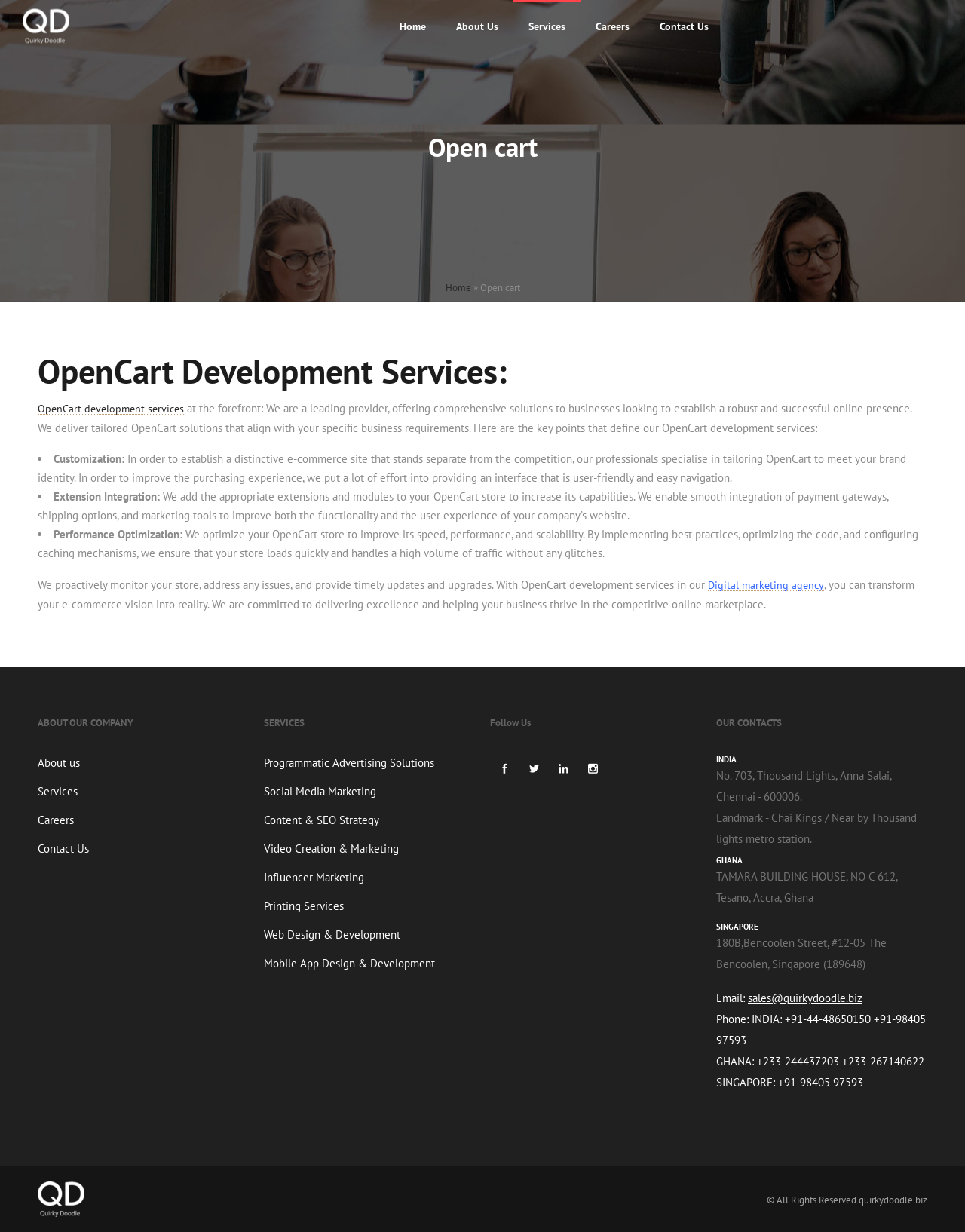What is the email address for sales inquiries?
Provide an in-depth and detailed explanation in response to the question.

The email address for sales inquiries is mentioned in the 'OUR CONTACTS' section, which is 'sales@quirkydoodle.biz'.